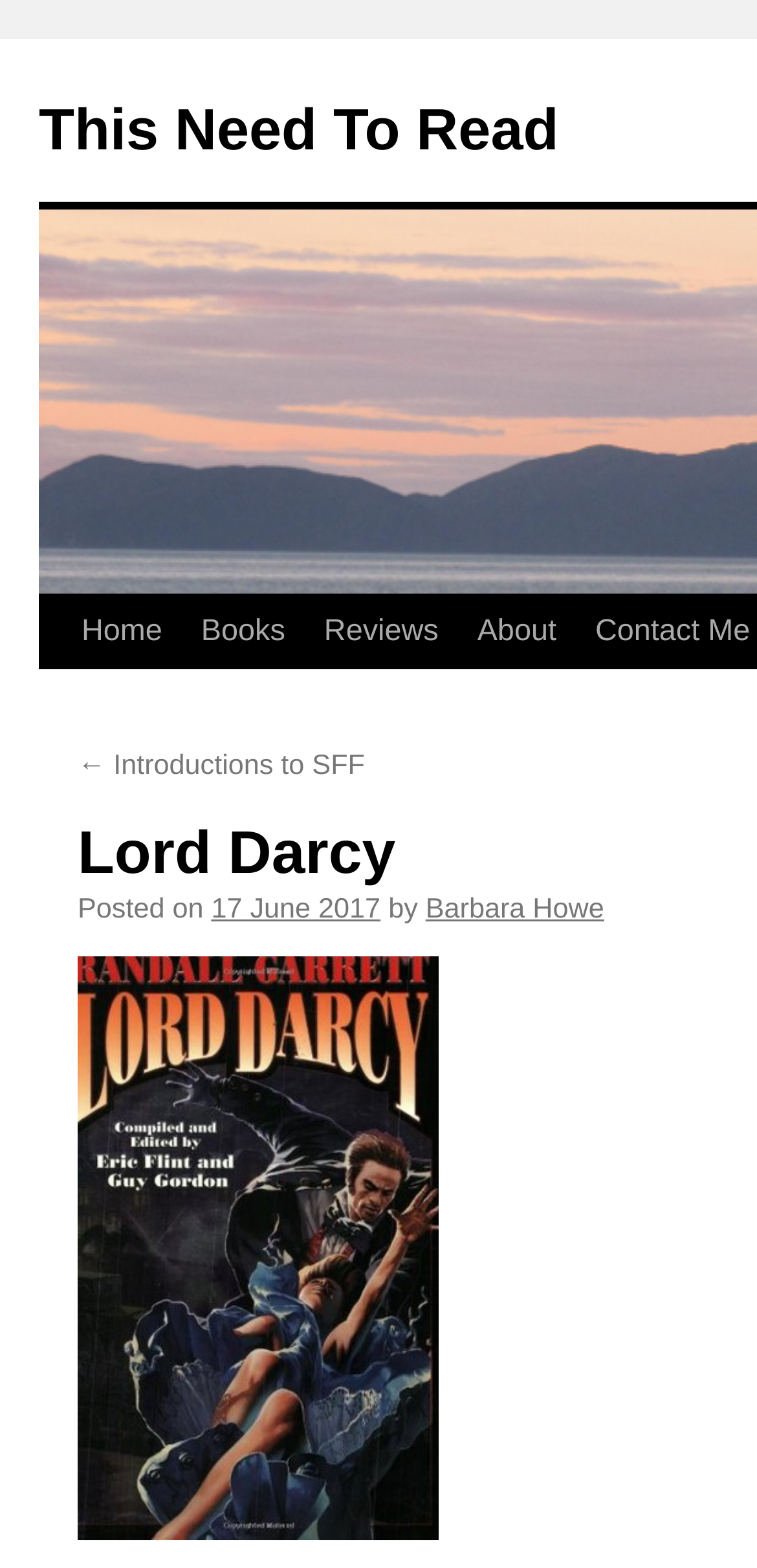Based on the element description "About", predict the bounding box coordinates of the UI element.

[0.543, 0.38, 0.682, 0.427]